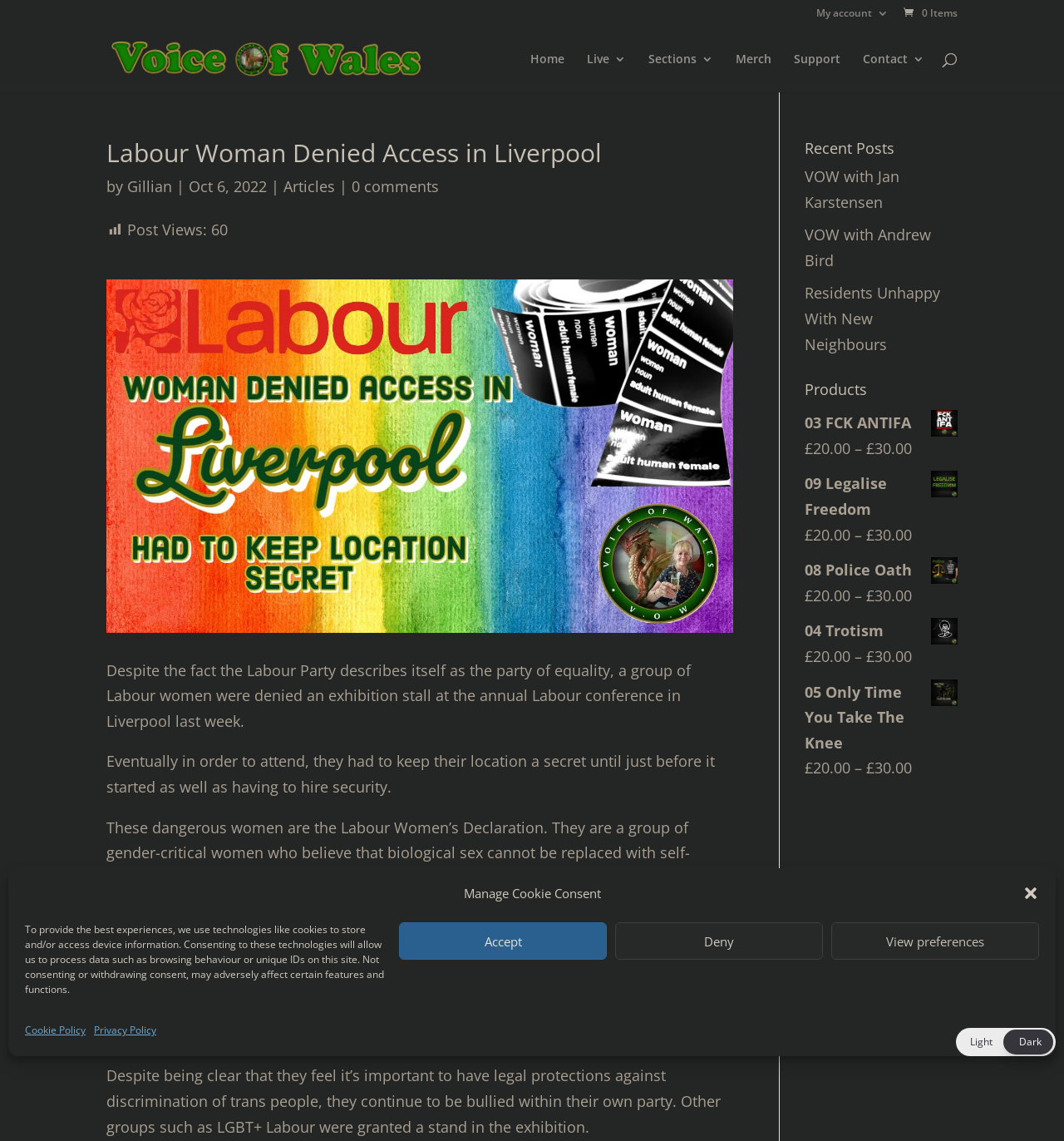Locate the bounding box coordinates of the area that needs to be clicked to fulfill the following instruction: "Click the 'My account' link". The coordinates should be in the format of four float numbers between 0 and 1, namely [left, top, right, bottom].

[0.767, 0.007, 0.835, 0.023]